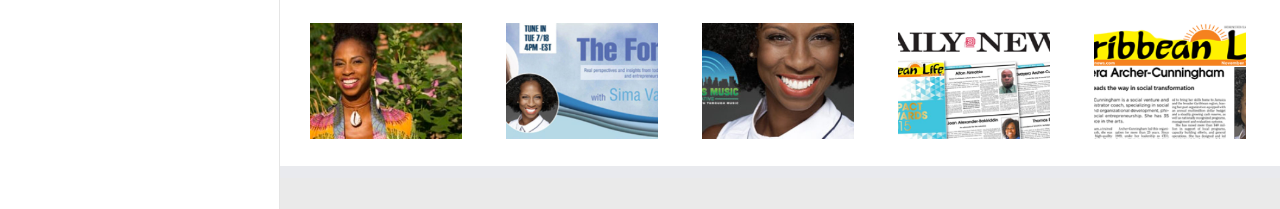Specify the bounding box coordinates of the area that needs to be clicked to achieve the following instruction: "Learn about Leadership Is A Gift – Memphis Music Initiative".

[0.443, 0.347, 0.535, 0.634]